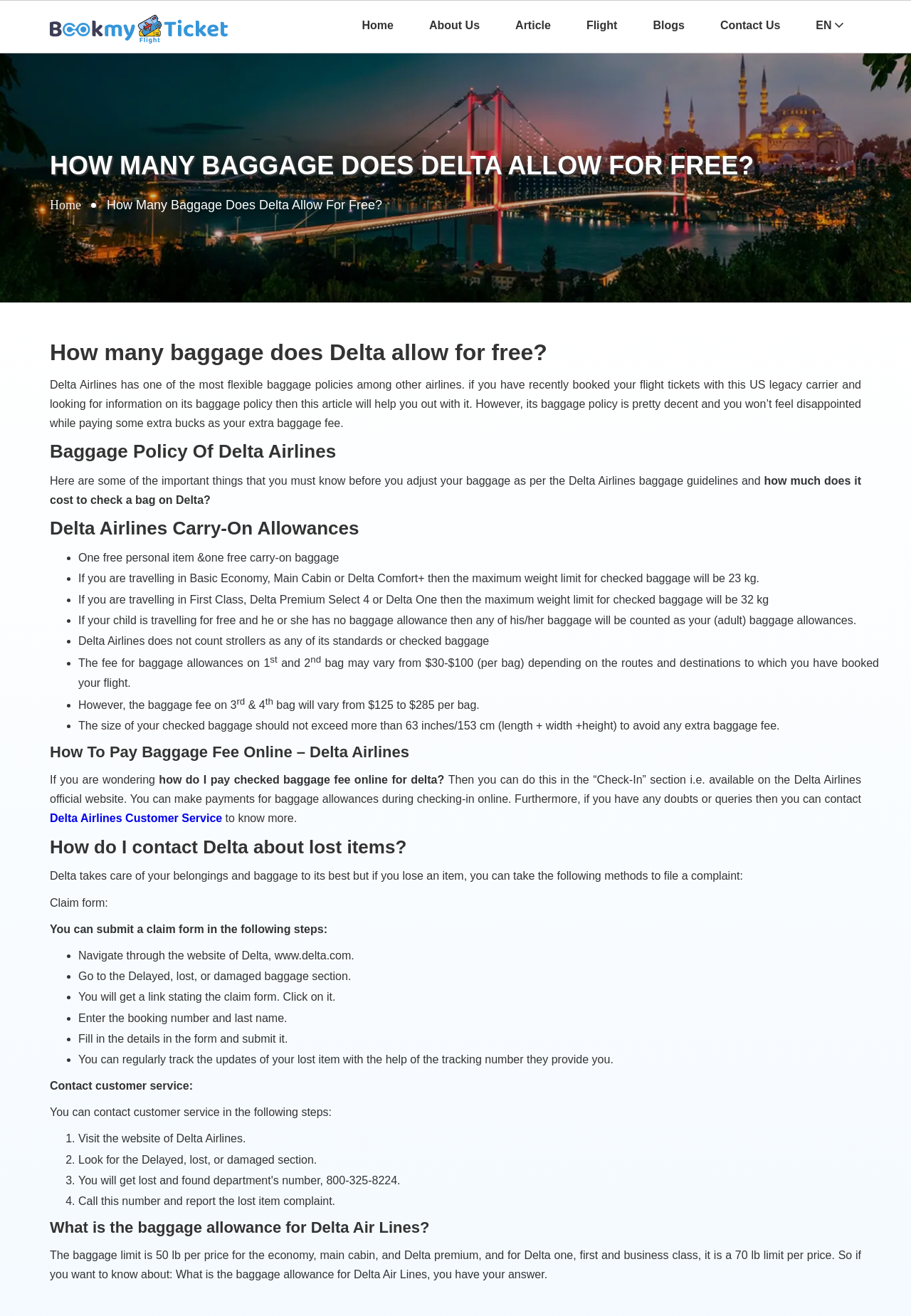How do you pay for baggage fees online on Delta Airlines?
Based on the screenshot, provide your answer in one word or phrase.

During check-in